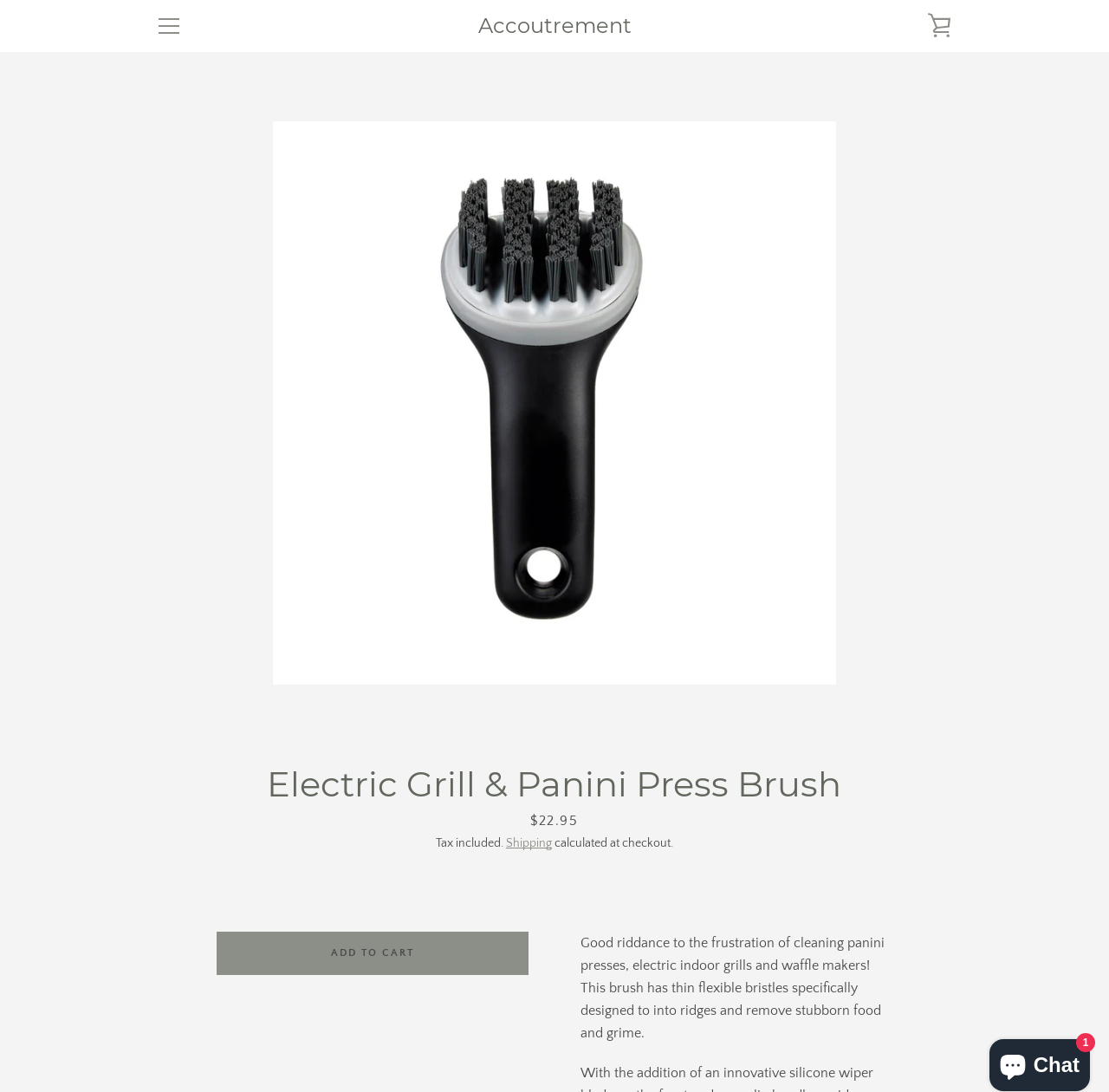Explain the webpage's design and content in an elaborate manner.

This webpage is about an Electric Grill & Panini Press Brush, specifically designed for cleaning panini presses, electric indoor grills, and waffle makers. 

At the top left corner, there is a "Skip to content" link, followed by a "MENU" button. On the top right corner, there is an "Accoutrement" link and a "VIEW CART" button. 

Below the top navigation, there is a large image of the Electric Grill & Panini Press Brush, which can be opened in a slideshow. 

Underneath the image, there is a heading that reads "Electric Grill & Panini Press Brush", followed by a paragraph describing the product. The price of the brush, $22.95, is displayed prominently, with a note that tax is included. There is also information about shipping, which will be calculated at checkout.

Further down, there is a detailed description of the brush, highlighting its thin flexible bristles designed to remove stubborn food and grime. An "Add to Cart" button is placed nearby. 

On the right side of the page, there is a search link, a section to sign up for updates, and a layout table with a textbox to enter an email address and a "SUBSCRIBE" button.

At the bottom of the page, there is a copyright notice, a link to Accoutrement, and a series of payment icons, including American Express, Apple Pay, Google Pay, Mastercard, PayPal, Shop Pay, Union Pay, and Visa. 

Finally, there is a chat window button at the bottom right corner, which is expanded and contains an image.